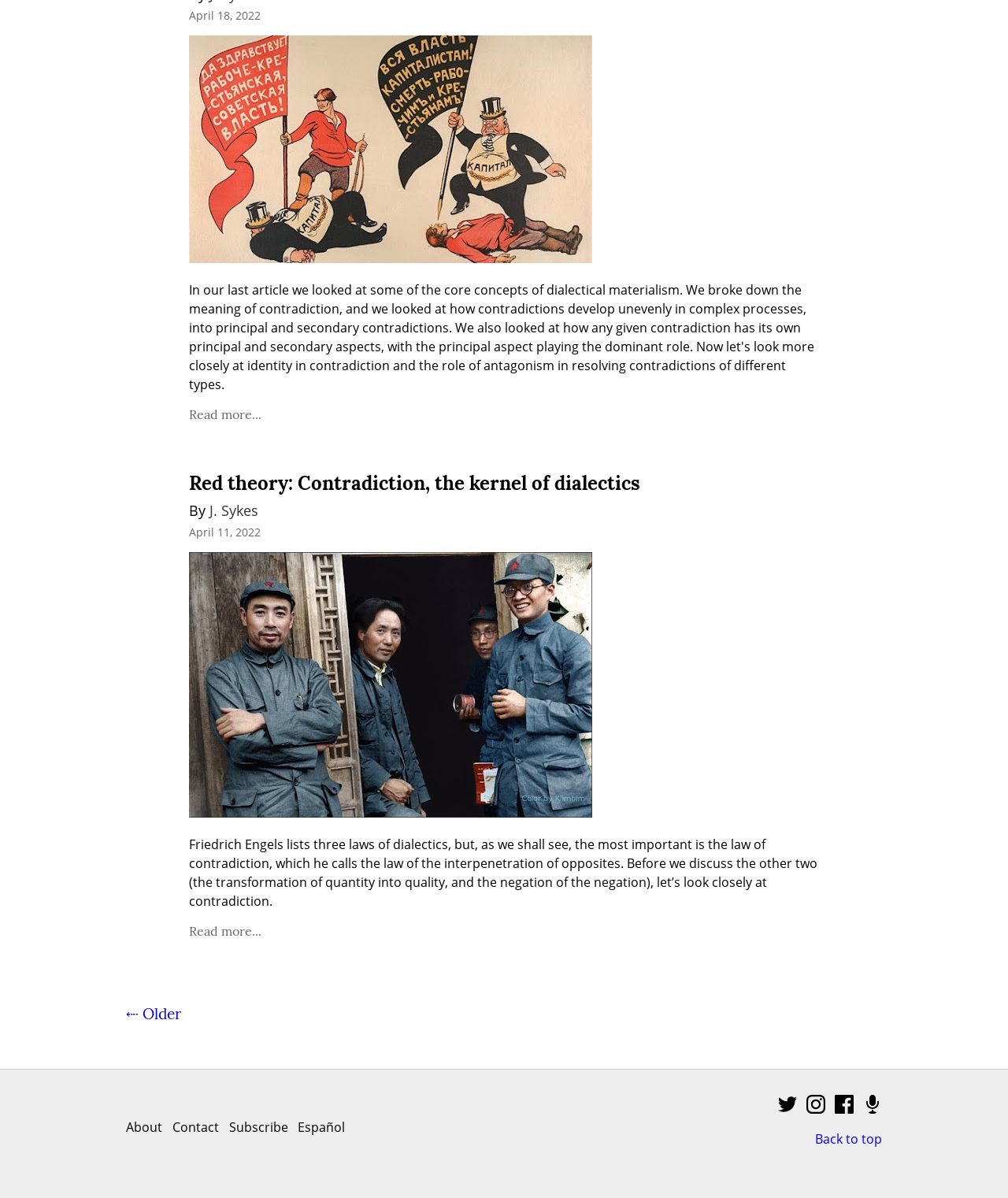What is the purpose of the 'Back to top' link?
Answer the question with a single word or phrase derived from the image.

To scroll back to the top of the page